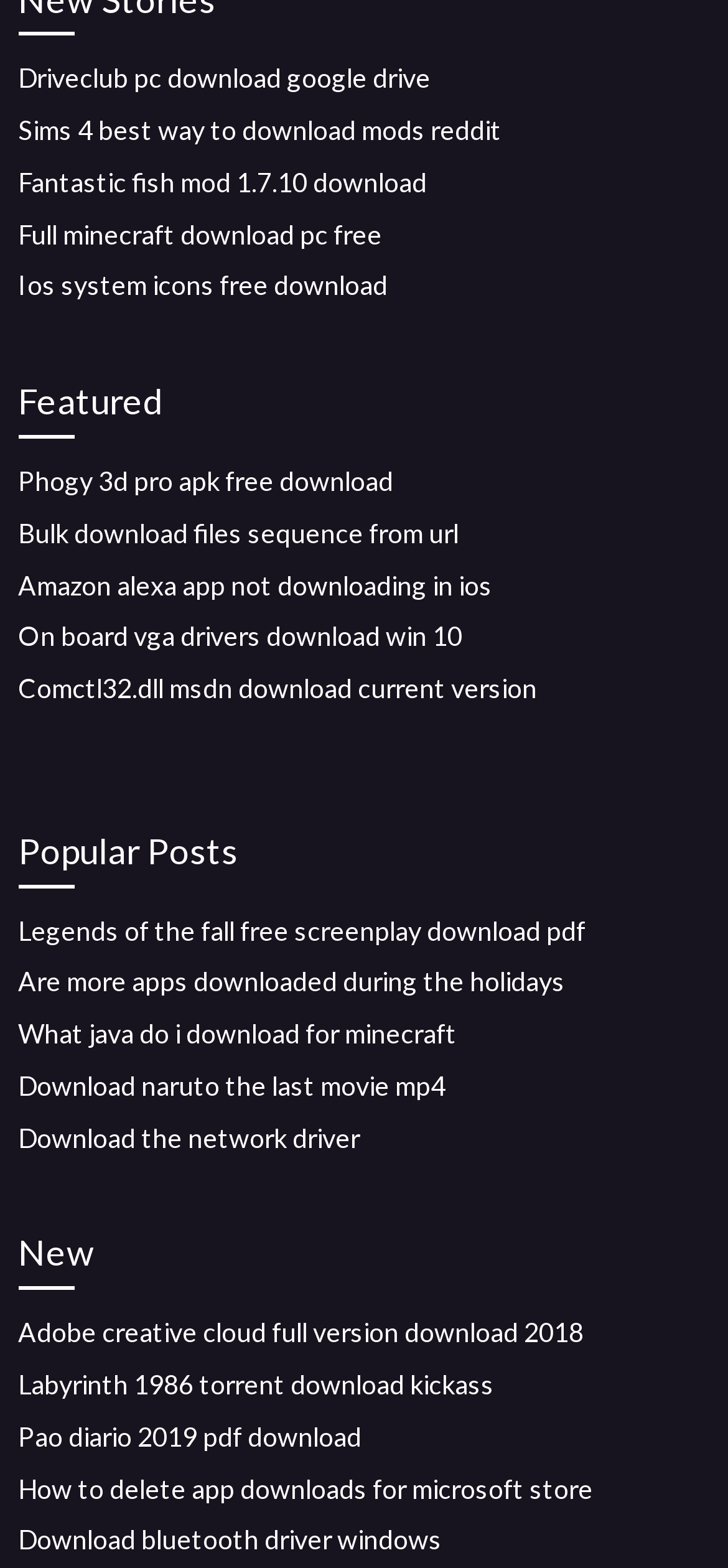Please use the details from the image to answer the following question comprehensively:
What is the main category of downloads on this webpage?

Upon examining the links on the webpage, it is clear that the majority of downloads are related to software and games, including PC games, mobile apps, and software tools. This suggests that the webpage is primarily focused on providing downloads for these types of content.